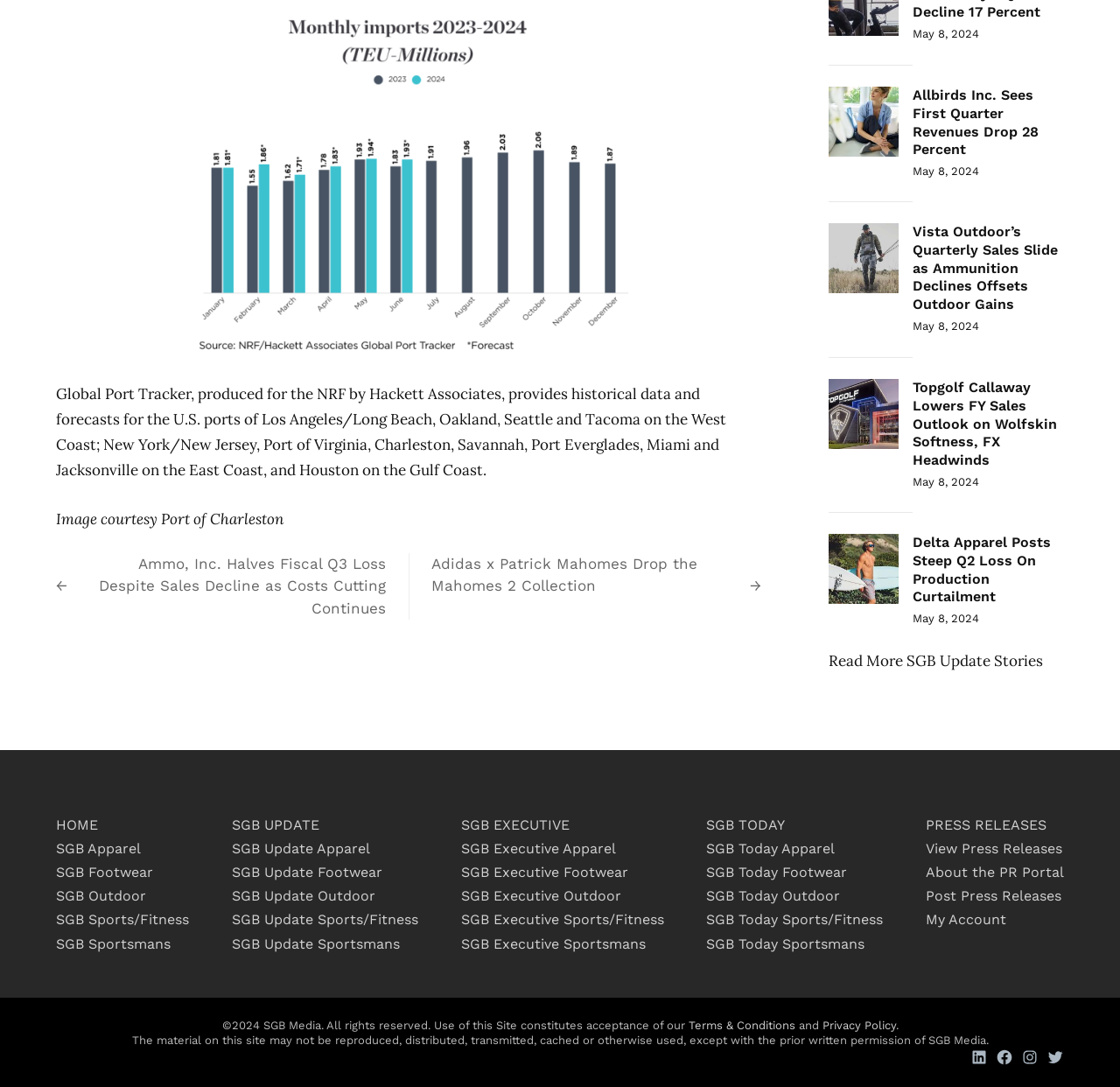Please reply to the following question with a single word or a short phrase:
What are the categories listed in the navigation menu?

SGB Apparel, SGB Footwear, etc.